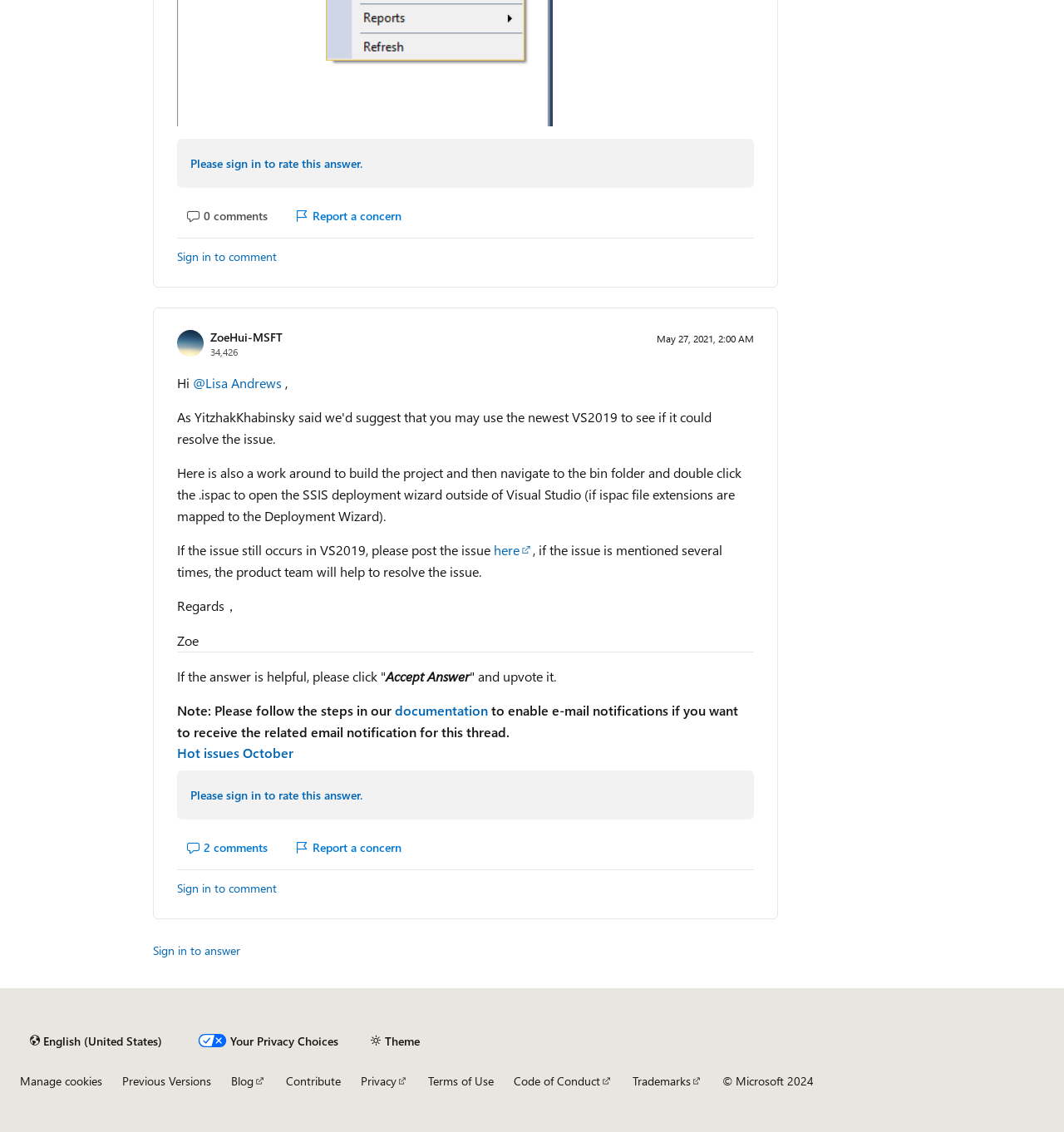What is the date of the answer provided by ZoeHui-MSFT?
Please give a well-detailed answer to the question.

I found the date of the answer provided by ZoeHui-MSFT by looking at the text 'May 27, 2021, 2:00 AM' which is located below the username 'ZoeHui-MSFT'.